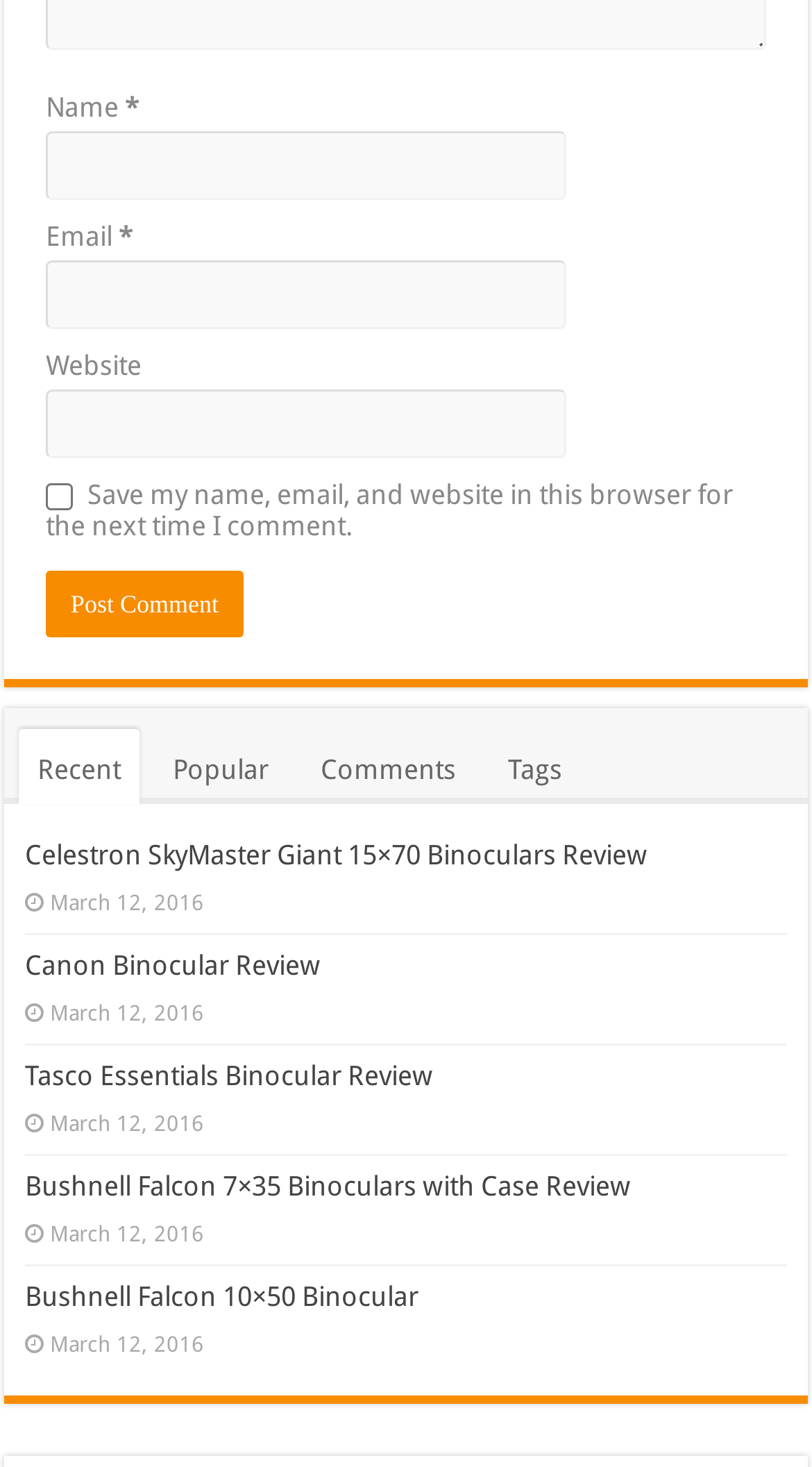Identify the bounding box coordinates of the clickable region required to complete the instruction: "read crib info". The coordinates should be given as four float numbers within the range of 0 and 1, i.e., [left, top, right, bottom].

None